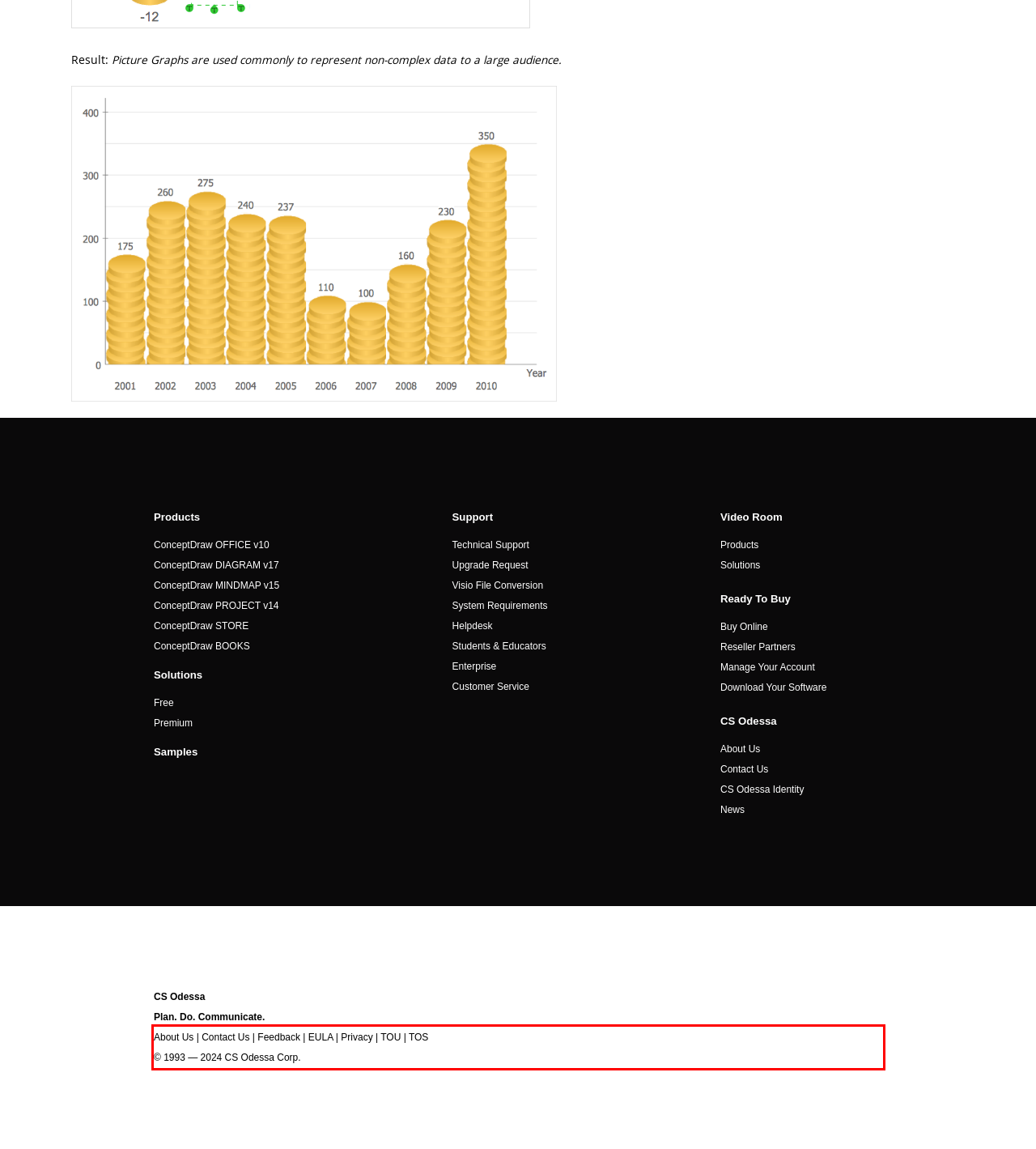Please analyze the screenshot of a webpage and extract the text content within the red bounding box using OCR.

About Us | Contact Us | Feedback | EULA | Privacy | TOU | TOS © 1993 — 2024 CS Odessa Corp.